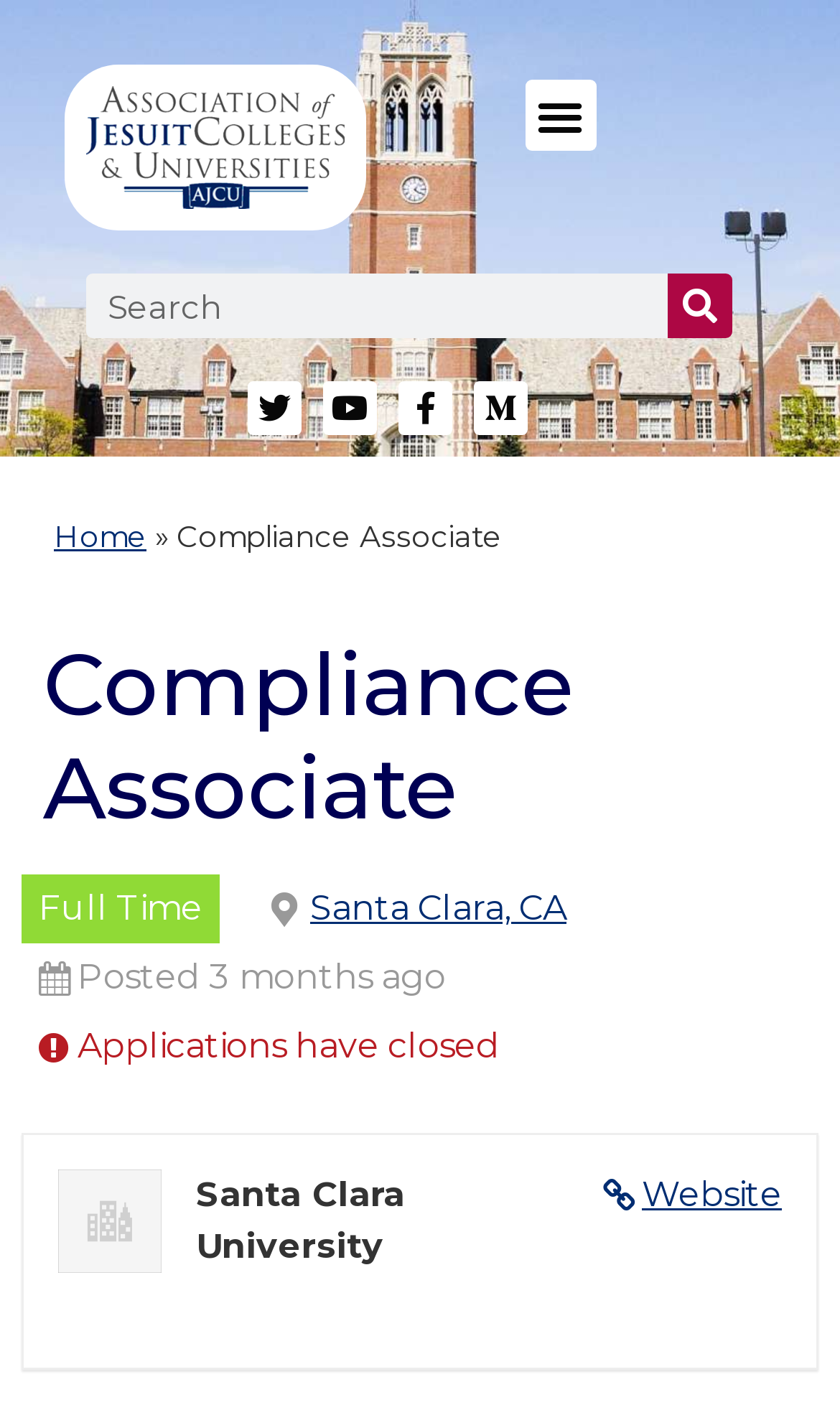Is the job application still open?
Give a single word or phrase as your answer by examining the image.

No